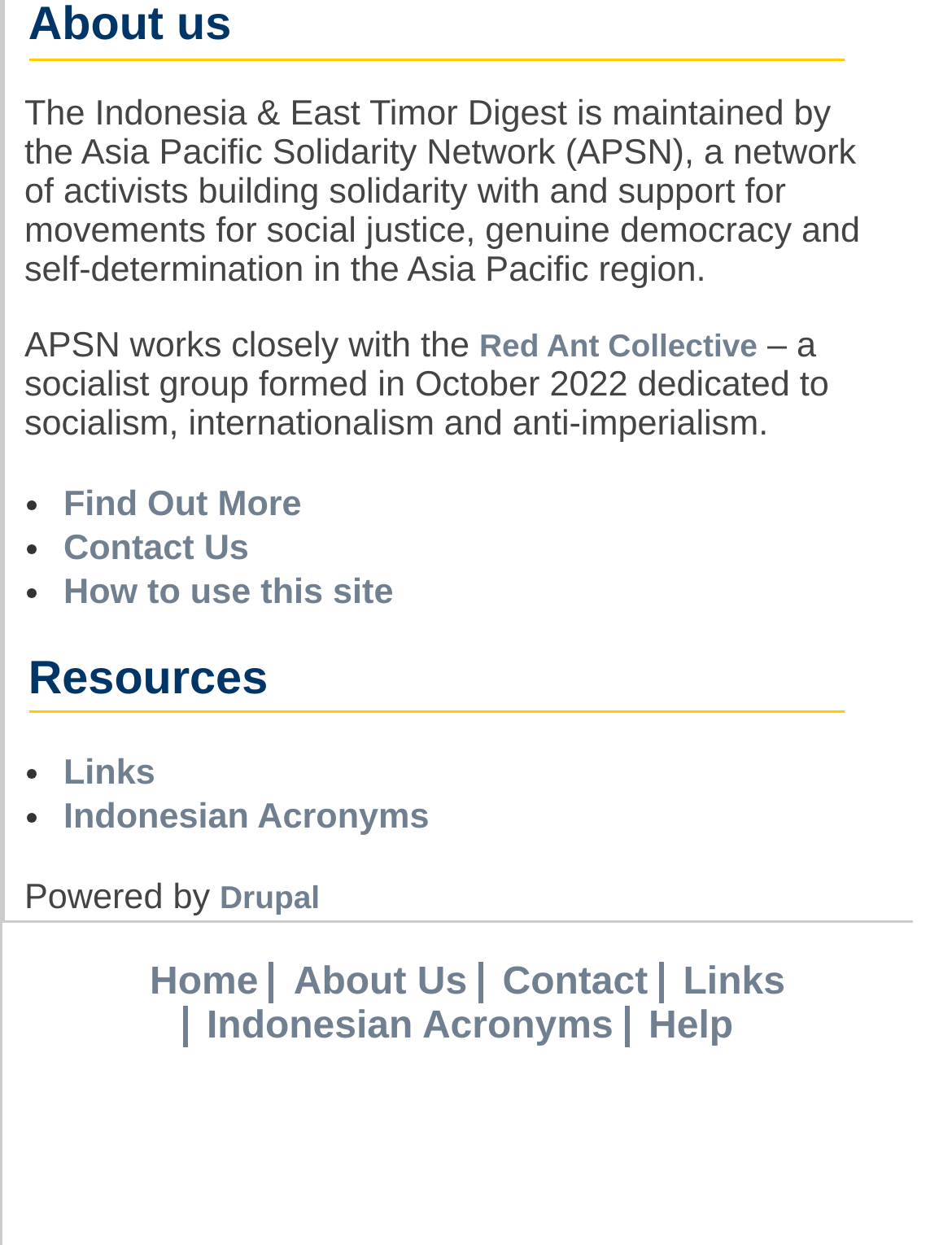Please locate the bounding box coordinates of the element that should be clicked to achieve the given instruction: "contact the Asia Pacific Solidarity Network".

[0.067, 0.425, 0.261, 0.456]